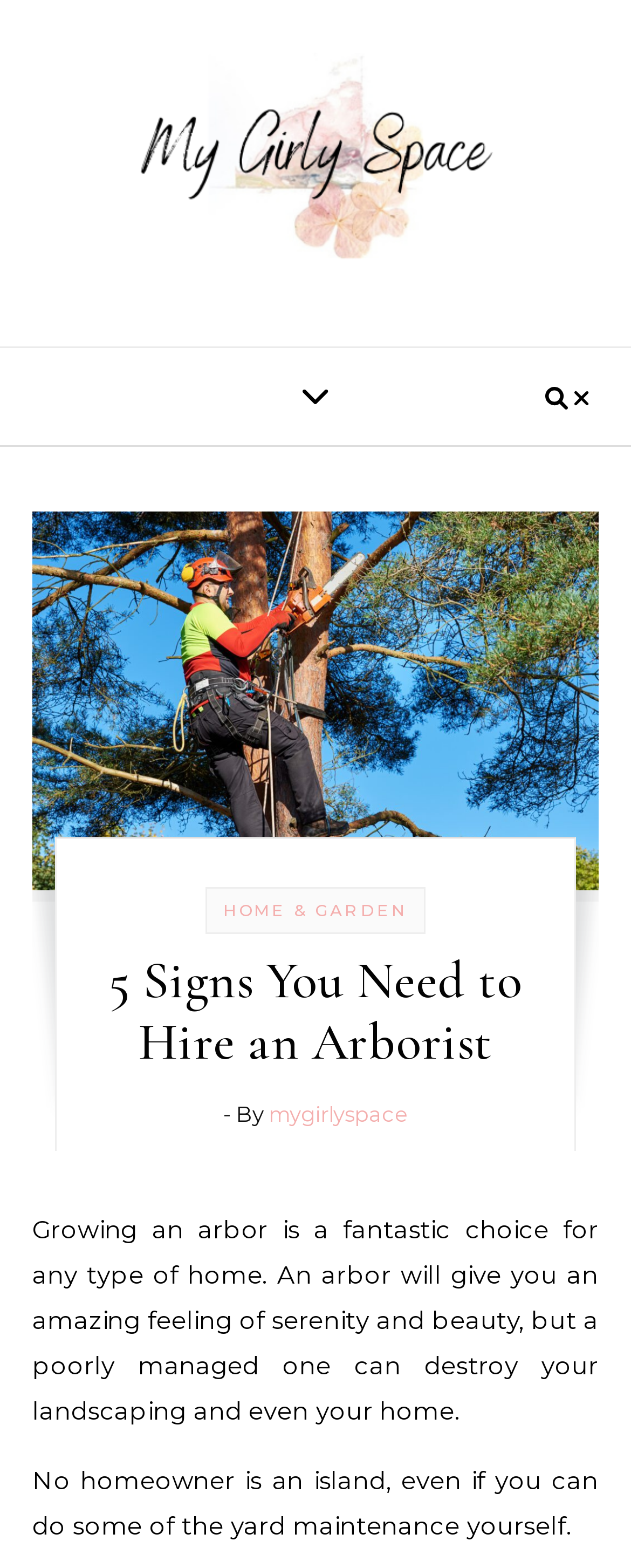Provide a brief response to the question below using a single word or phrase: 
What is the topic of the webpage?

Hiring an arborist